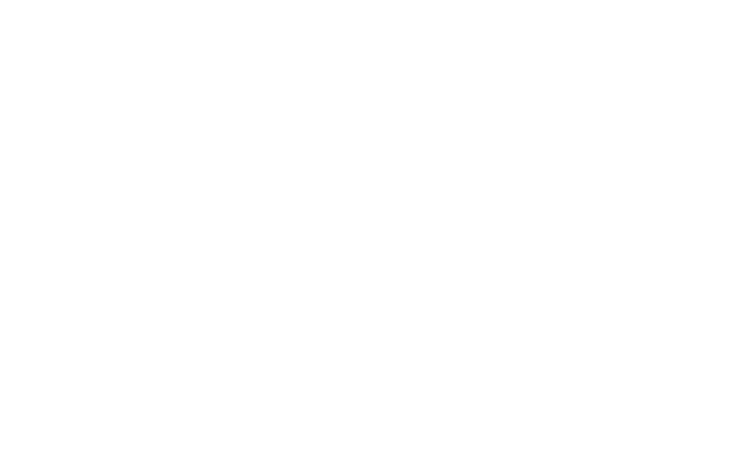Use a single word or phrase to answer the question:
What is the design style of the Divan Asia Hotel's logo?

Sleek and modern